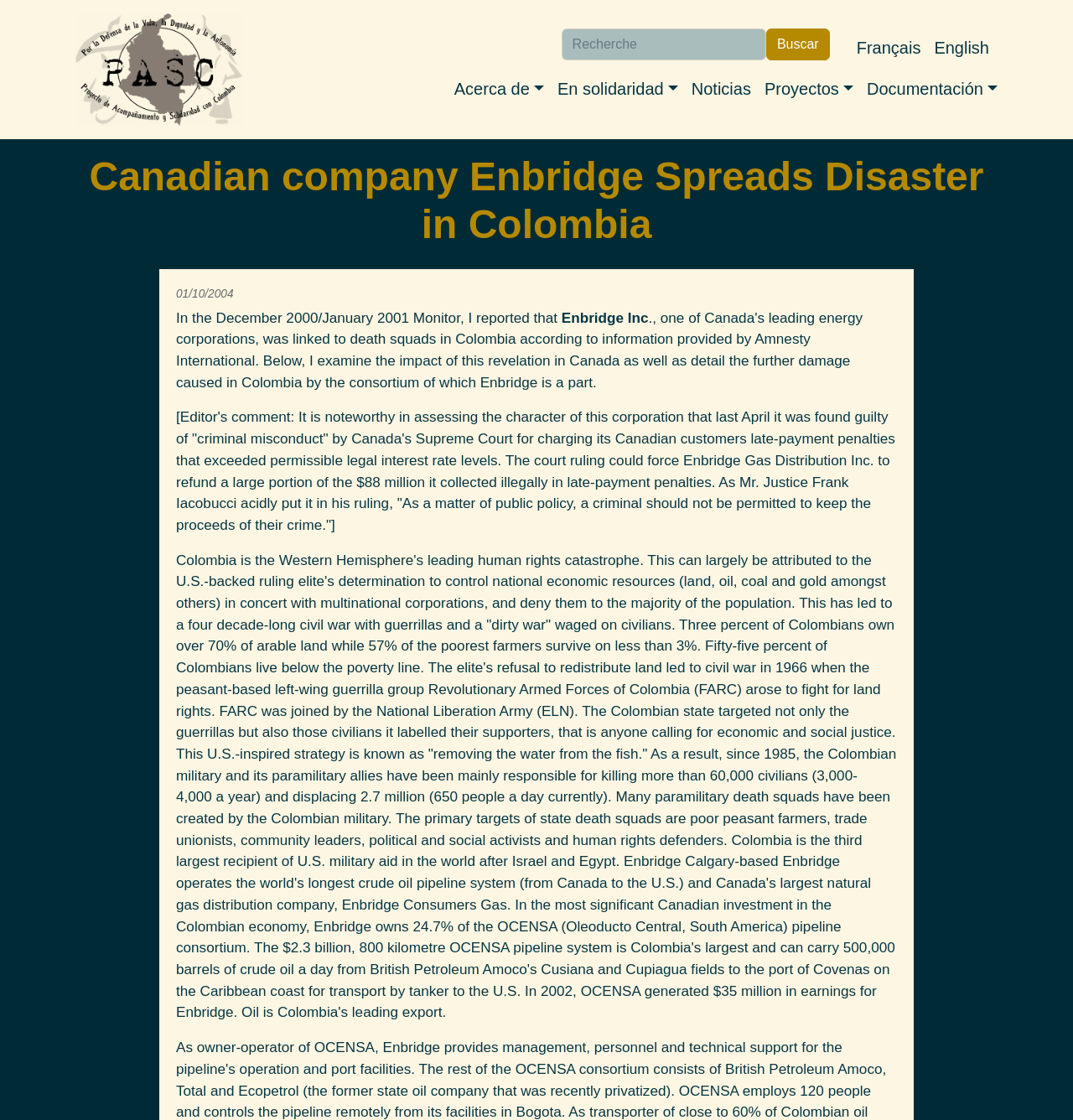Determine the bounding box coordinates of the region to click in order to accomplish the following instruction: "Switch to English". Provide the coordinates as four float numbers between 0 and 1, specifically [left, top, right, bottom].

[0.871, 0.034, 0.922, 0.051]